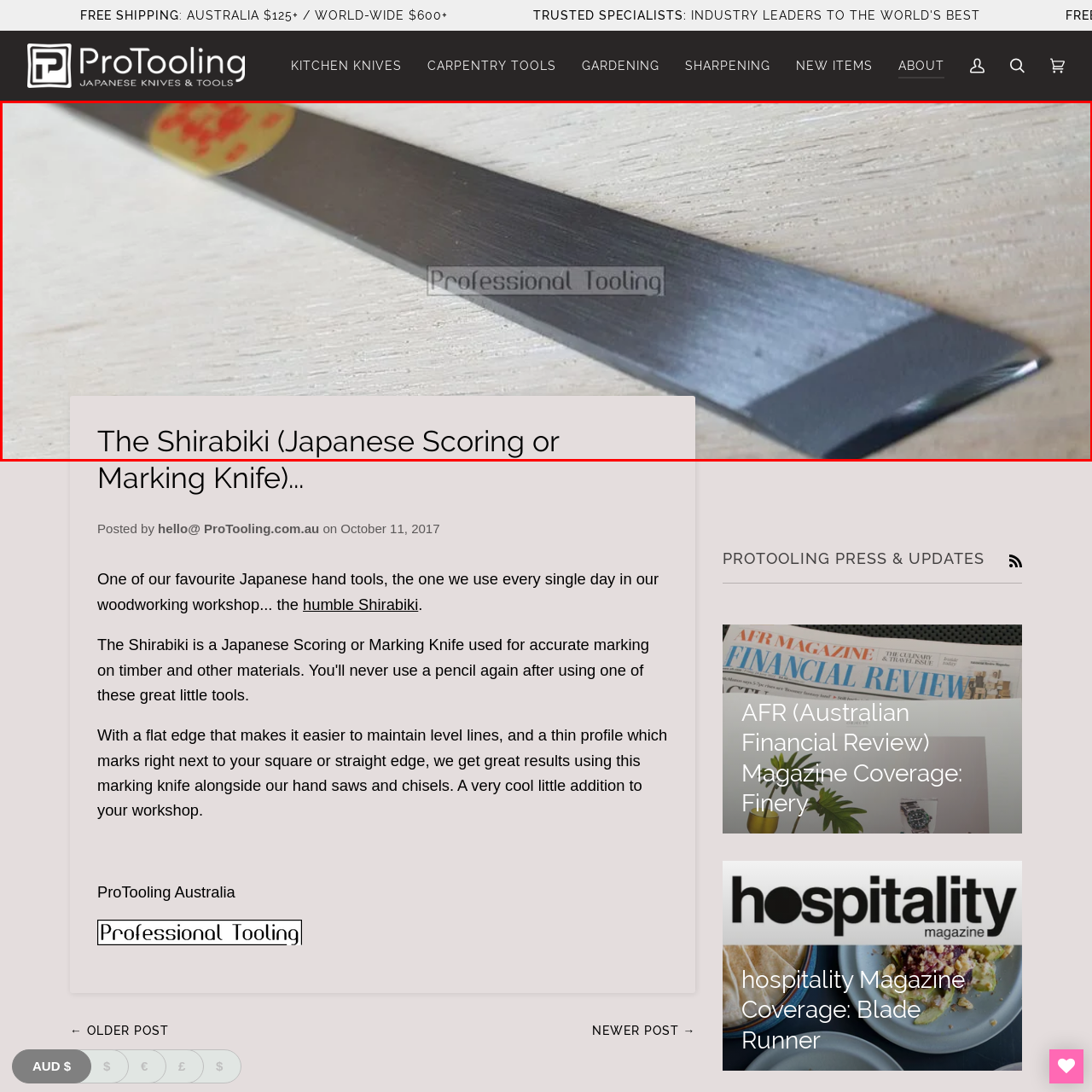Inspect the area enclosed by the red box and reply to the question using only one word or a short phrase: 
What is the purpose of the Shirabiki's flat edge?

Precise marking